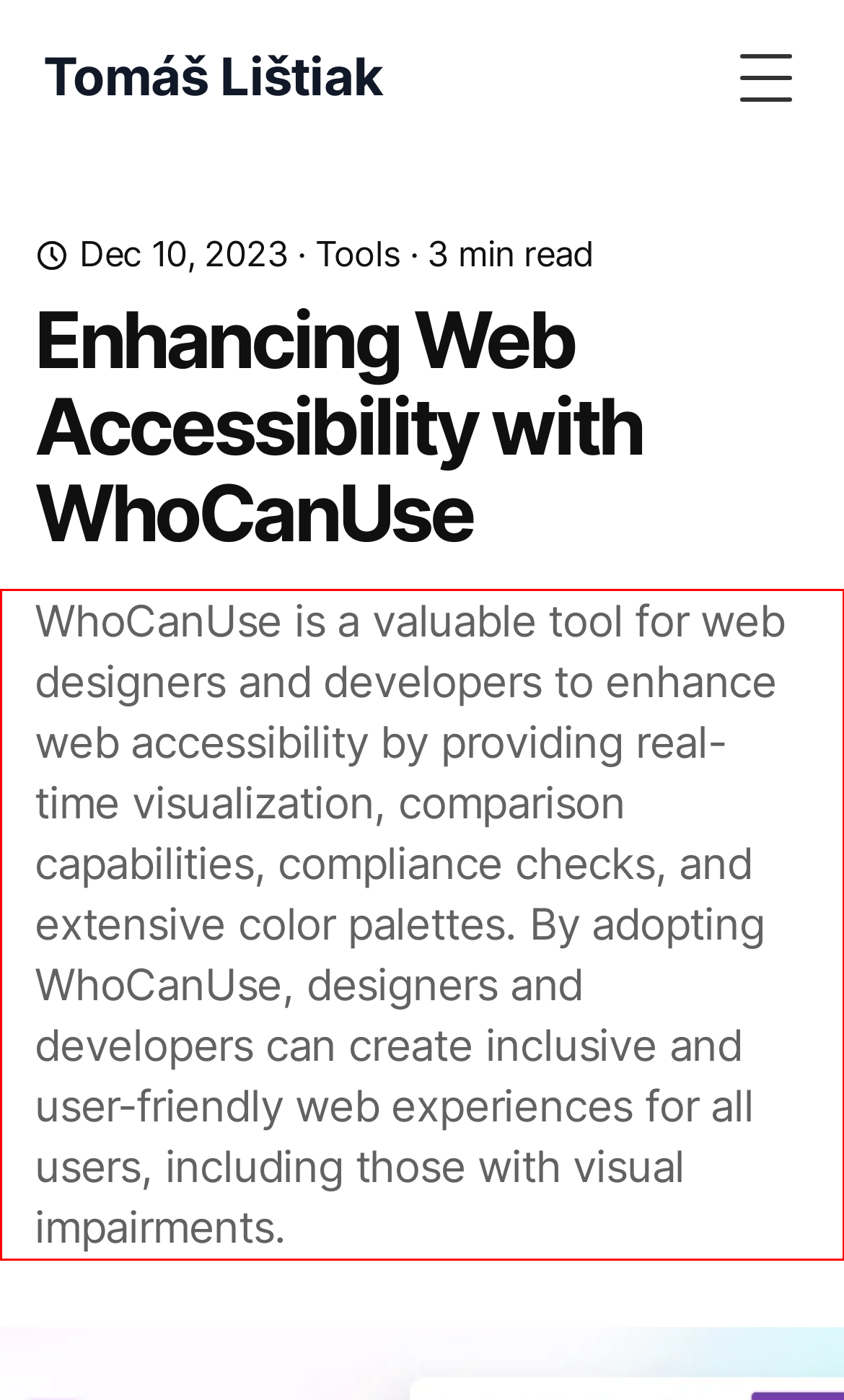Please look at the webpage screenshot and extract the text enclosed by the red bounding box.

WhoCanUse is a valuable tool for web designers and developers to enhance web accessibility by providing real-time visualization, comparison capabilities, compliance checks, and extensive color palettes. By adopting WhoCanUse, designers and developers can create inclusive and user-friendly web experiences for all users, including those with visual impairments.